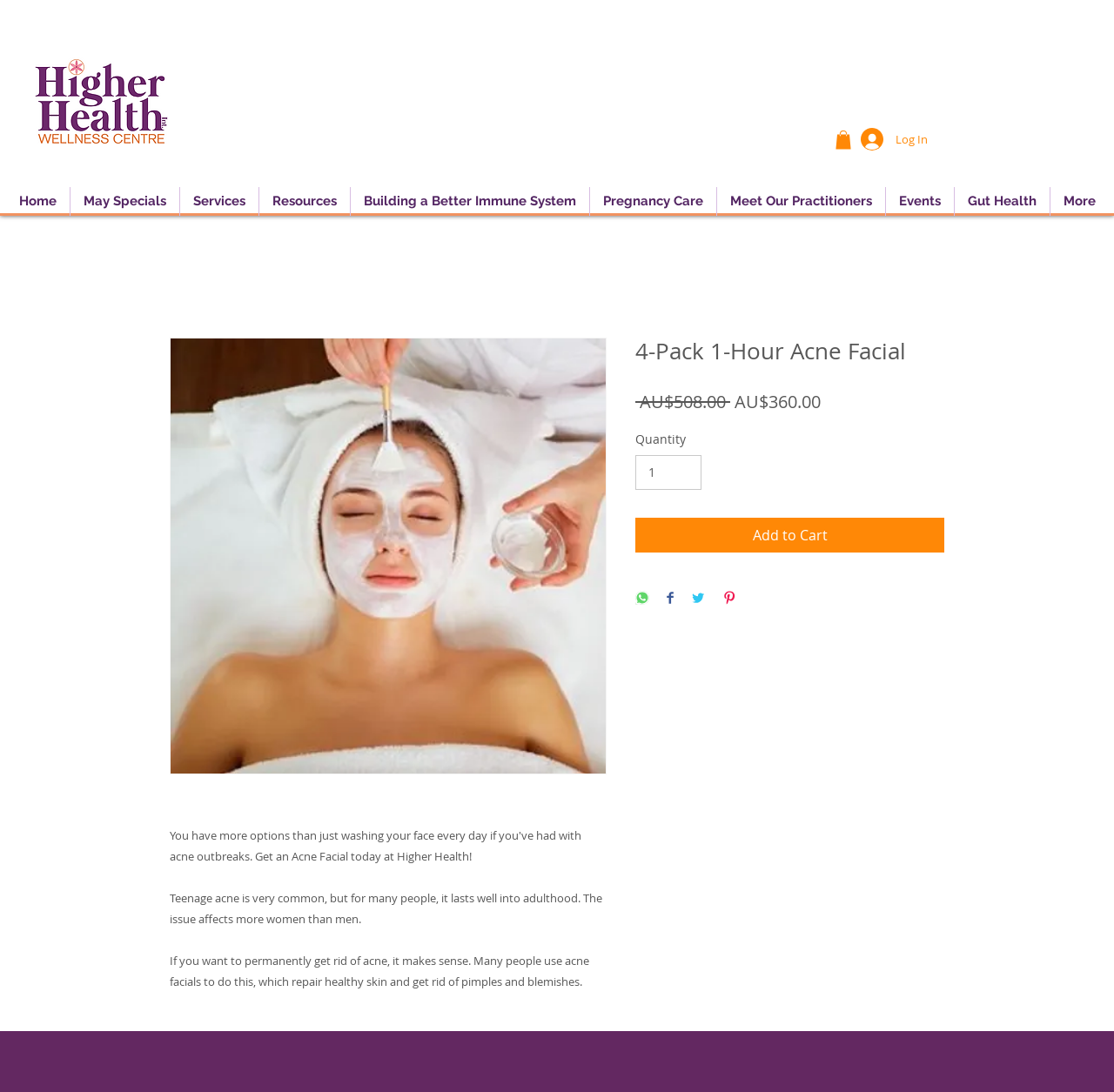Locate the bounding box coordinates of the element that should be clicked to fulfill the instruction: "View the details of the 4-Pack 1-Hour Acne Facial".

[0.57, 0.309, 0.848, 0.334]